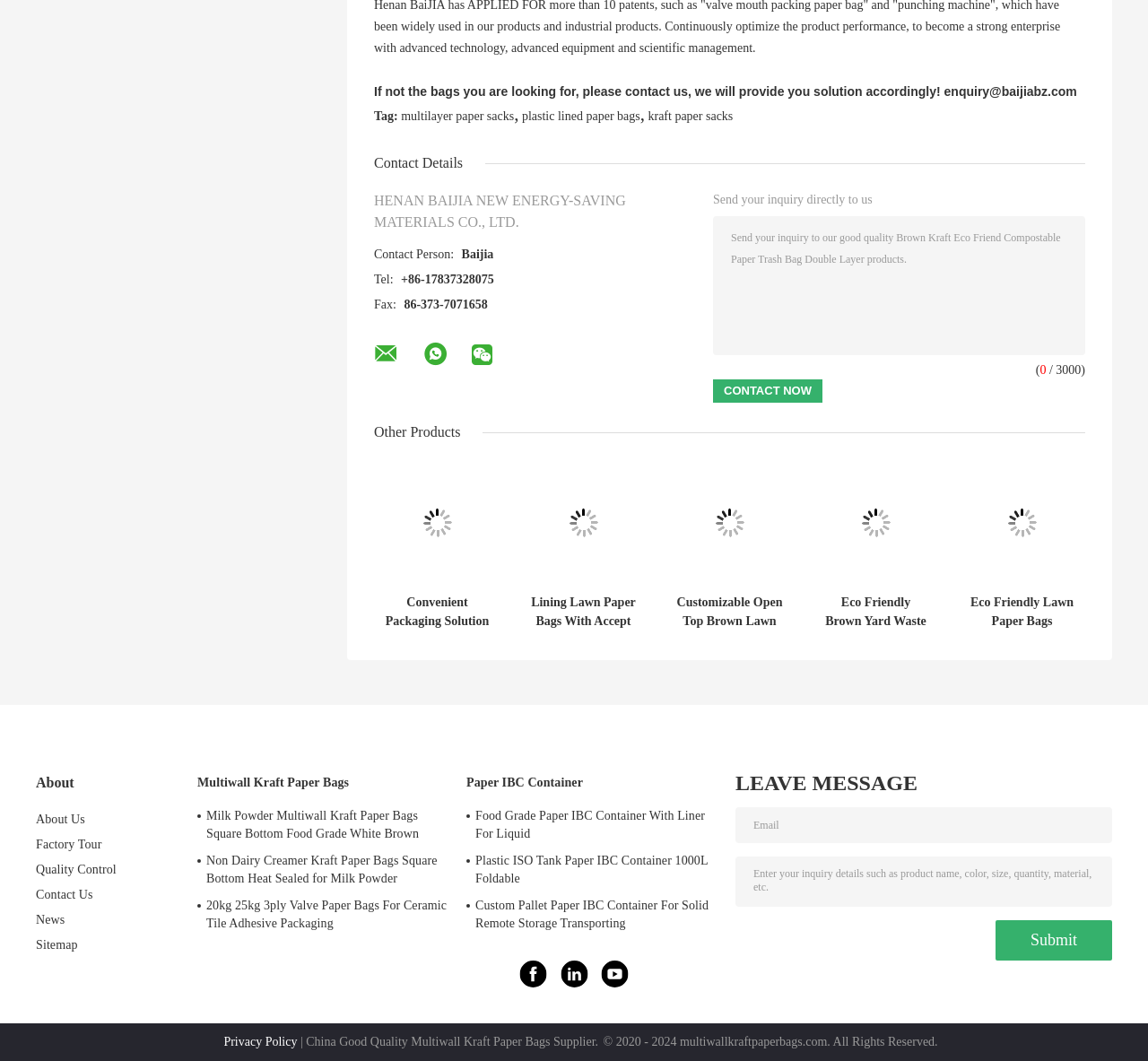Show the bounding box coordinates of the region that should be clicked to follow the instruction: "Learn about Multiwall Kraft Paper Bags."

[0.172, 0.729, 0.406, 0.747]